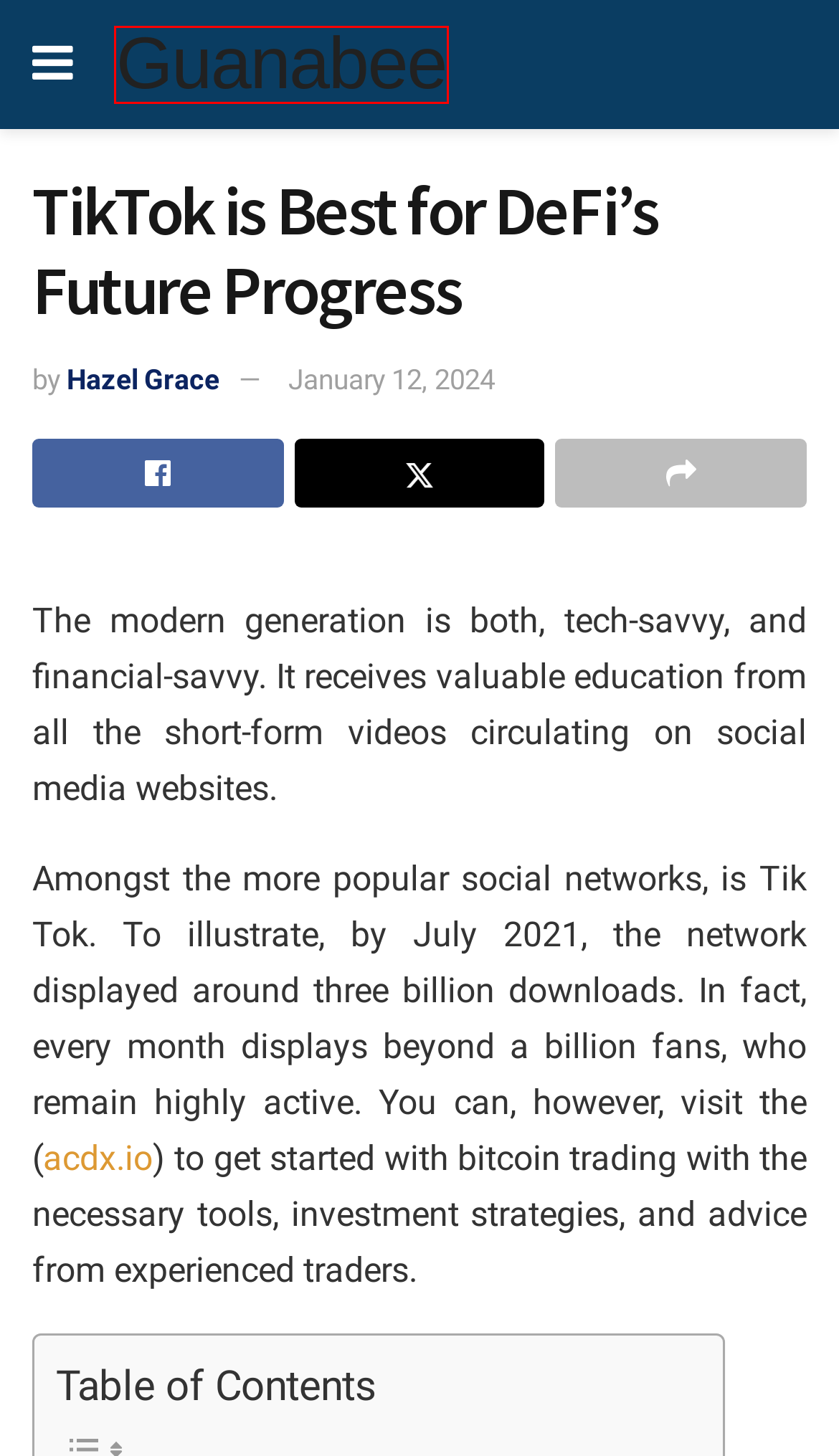Examine the screenshot of a webpage with a red bounding box around a specific UI element. Identify which webpage description best matches the new webpage that appears after clicking the element in the red bounding box. Here are the candidates:
A. Terms And Conditions
B. Is Saubhagyaa R Swain a Billionaire? A Story of Business Tycoon
C. Life Archives - Guanabee
D. ACDX: Stock Market Insights, Mindful Trading & Currency Chronicles
E. Tips and Tricks Archives - Guanabee
F. Privacy Policy
G. Guanabee - U.S. News, Breaking and World News
H. Gaming Archives - Guanabee

G